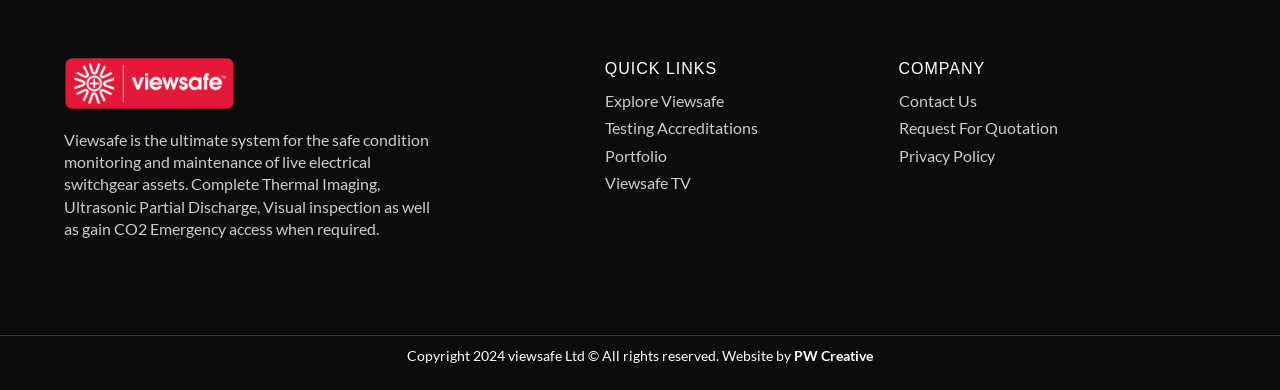Who designed the website?
Utilize the image to construct a detailed and well-explained answer.

The StaticText element at the bottom of the page mentions 'Website by PW Creative', indicating that PW Creative is the company that designed the website.